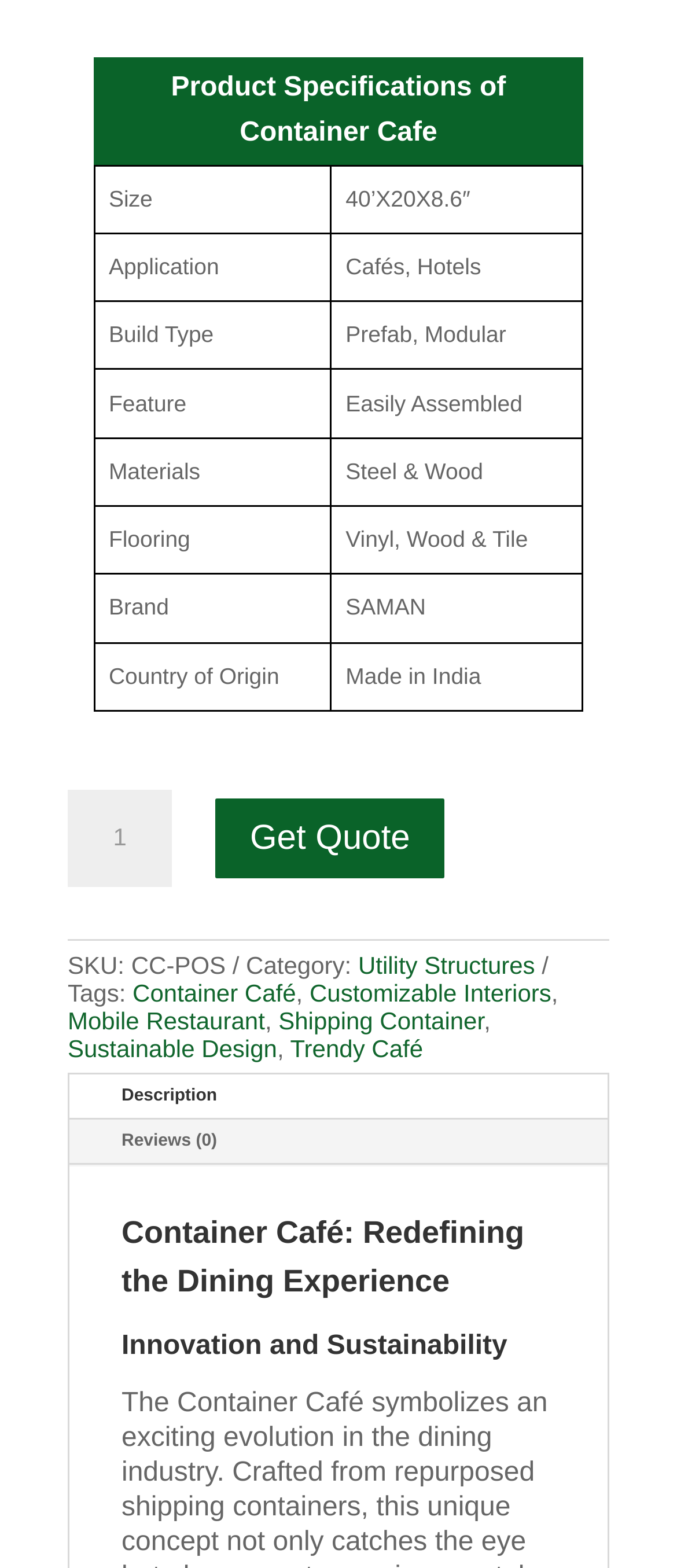Look at the image and give a detailed response to the following question: What is the brand of the Container Cafe?

The brand of the Container Cafe can be found in the table under the 'Product Specifications of Container Cafe' heading. The fifth row of the table has a gridcell with the label 'Brand' and the corresponding value is 'SAMAN'.